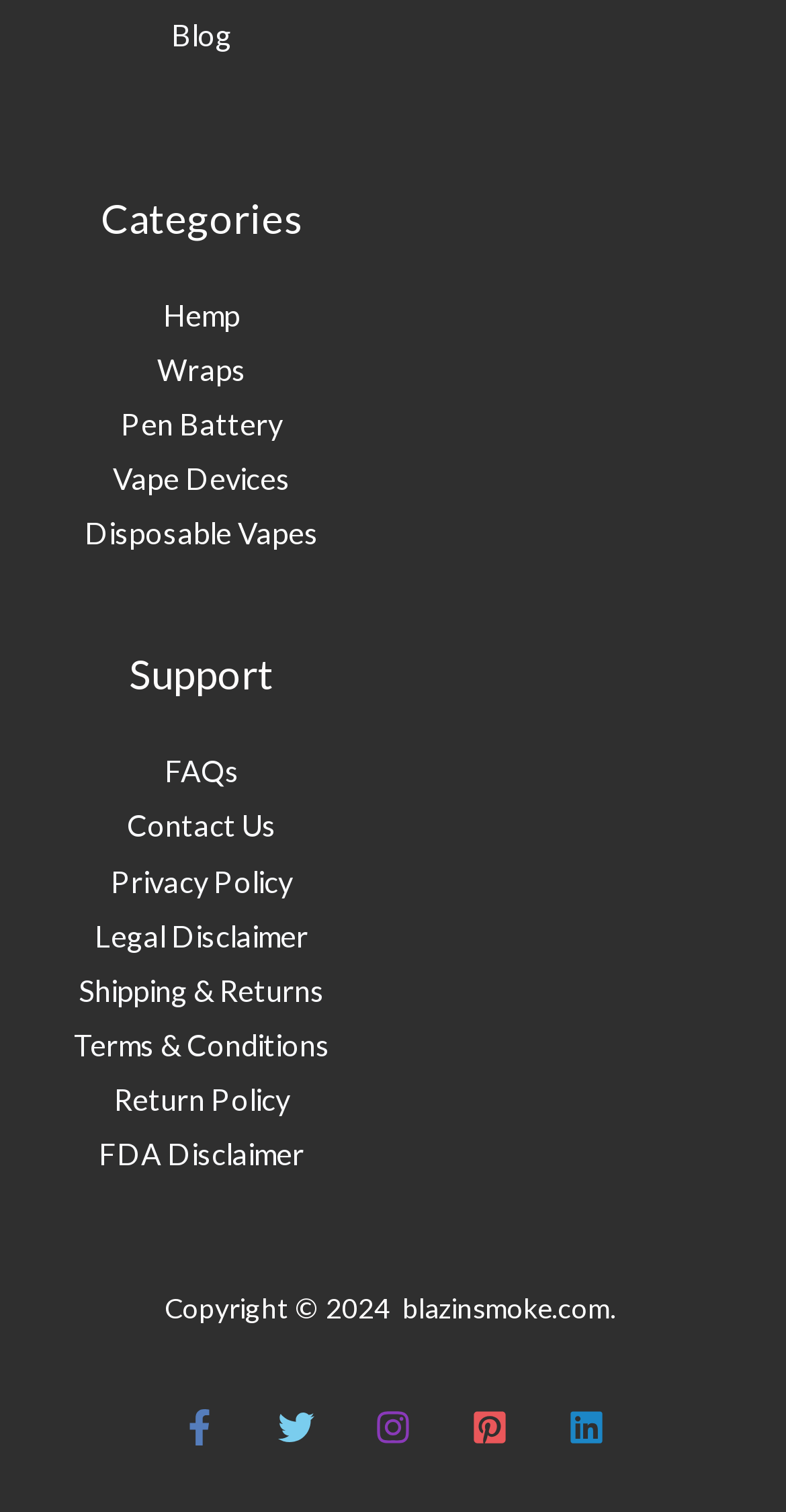How many social media links are available?
Please give a detailed and thorough answer to the question, covering all relevant points.

I counted the number of link elements with image children that represent social media platforms, which are Facebook, Twitter, Instagram, Pinterest, and Linkedin.